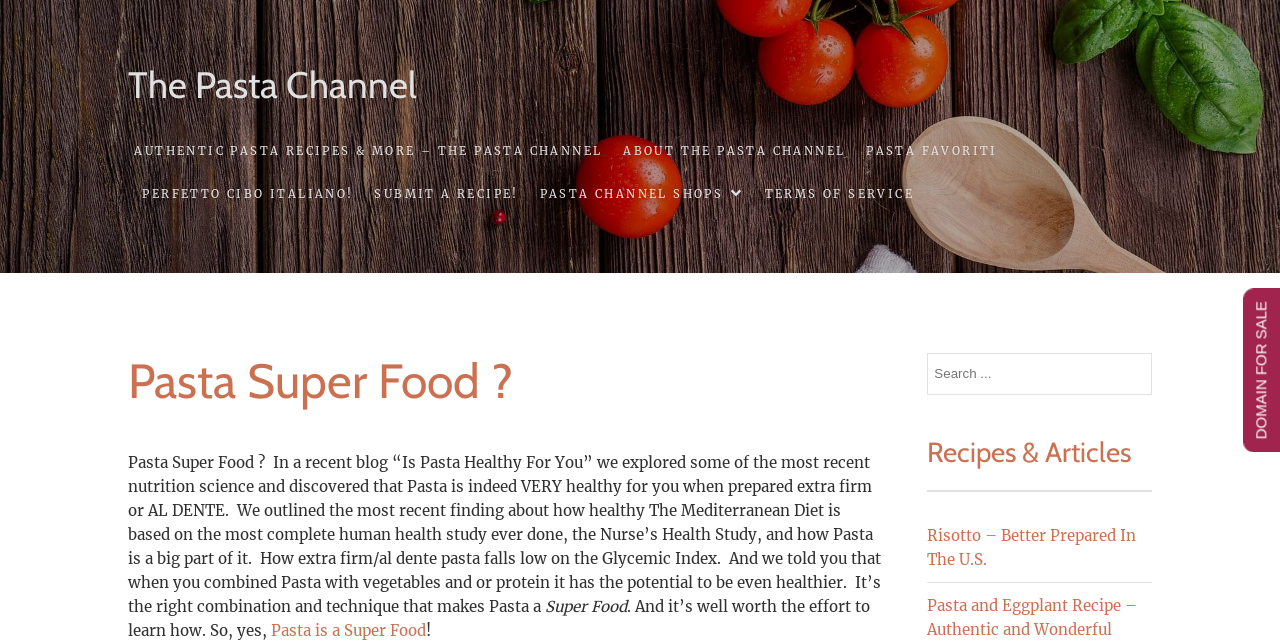Please determine the bounding box coordinates of the element's region to click for the following instruction: "Search for pasta recipes".

[0.724, 0.549, 0.9, 0.614]